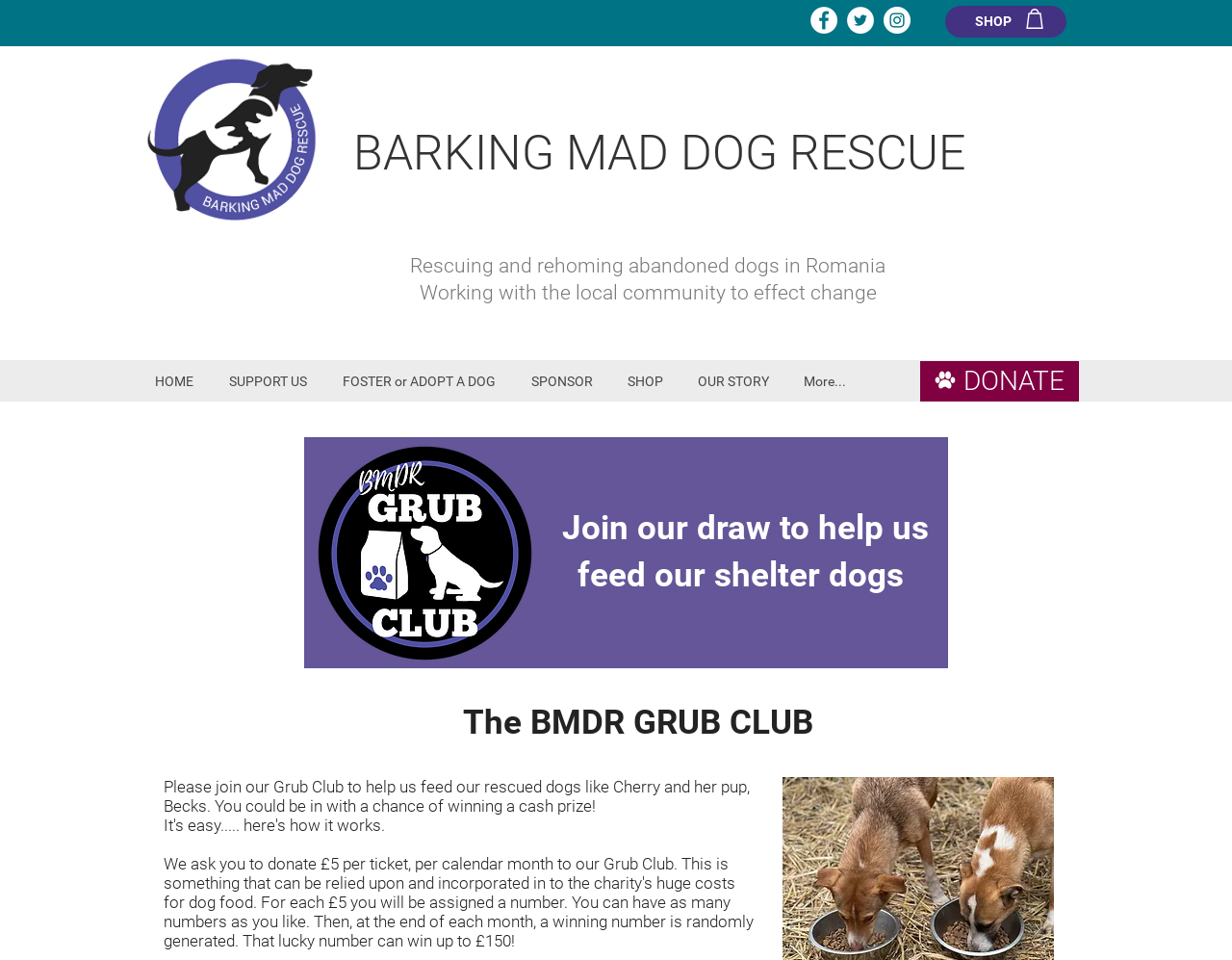What is the name of the dog in the Grub Club description?
Please provide a comprehensive answer based on the details in the screenshot.

The name of the dog can be found in the text 'help us feed our rescued dogs like Cherry and her pup, Becks' which is part of the description of the Grub Club.